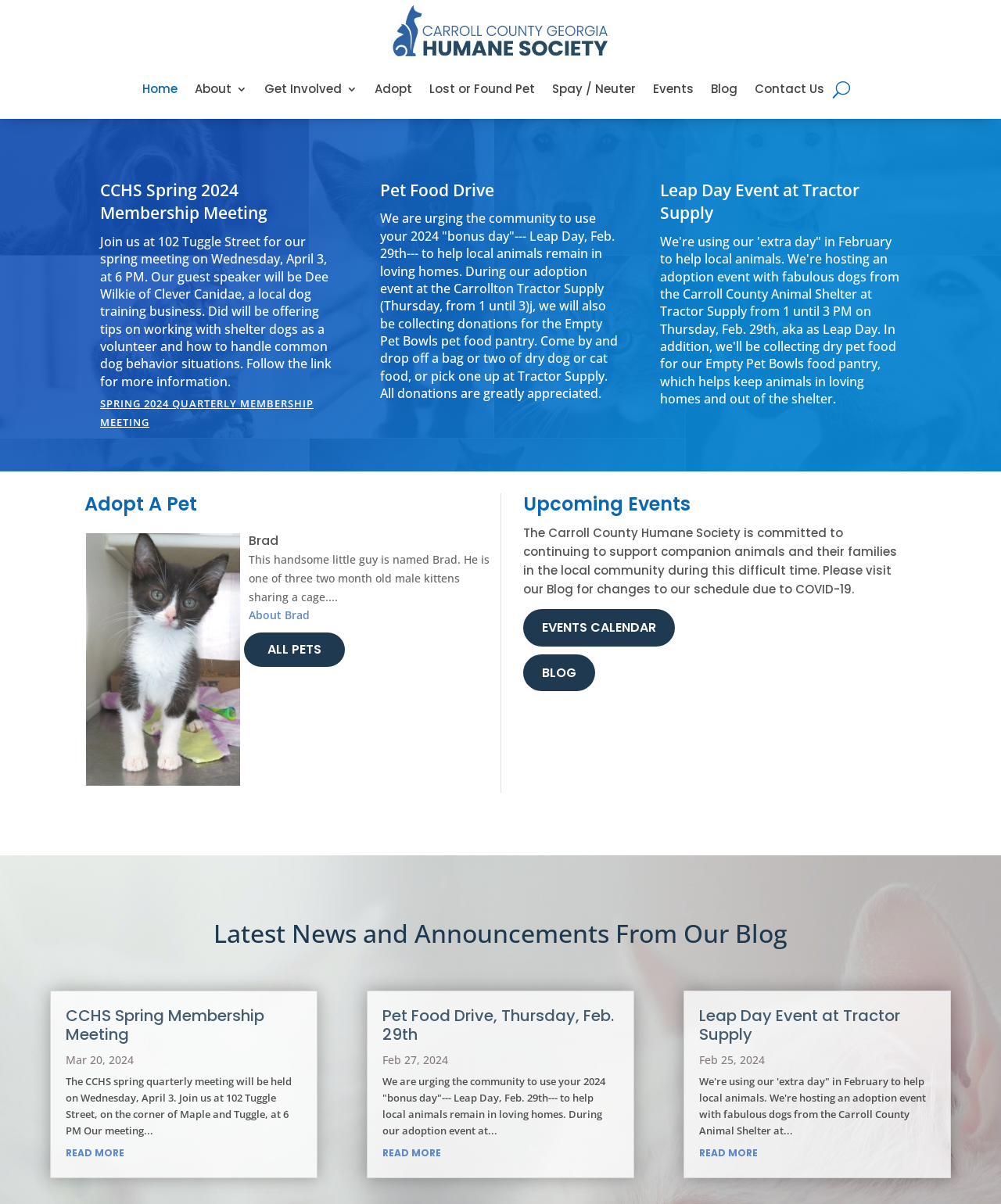Please identify the coordinates of the bounding box that should be clicked to fulfill this instruction: "View the Events Calendar".

[0.523, 0.506, 0.674, 0.537]